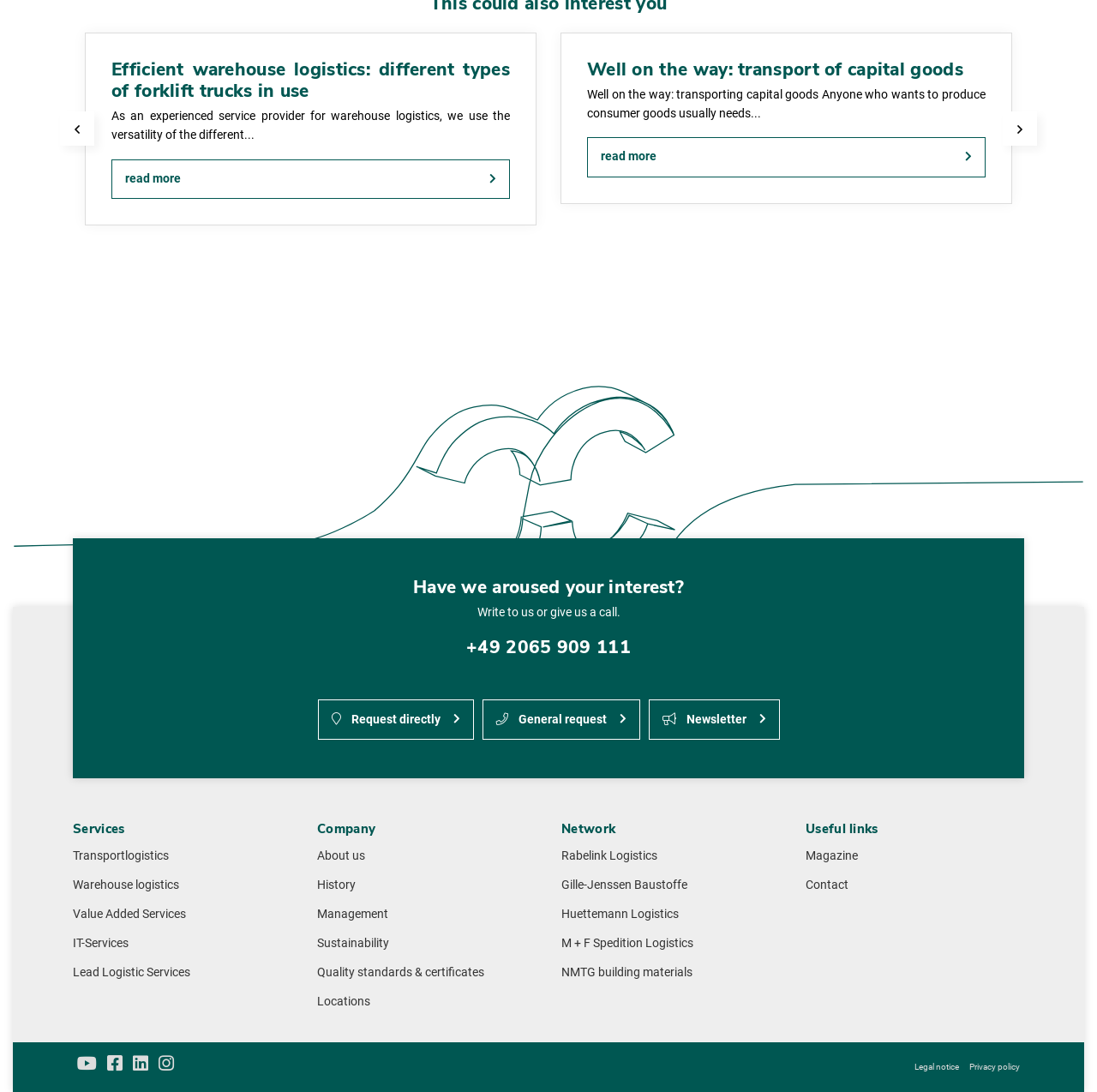Locate the bounding box coordinates of the region to be clicked to comply with the following instruction: "Contact us". The coordinates must be four float numbers between 0 and 1, in the form [left, top, right, bottom].

[0.734, 0.804, 0.773, 0.817]